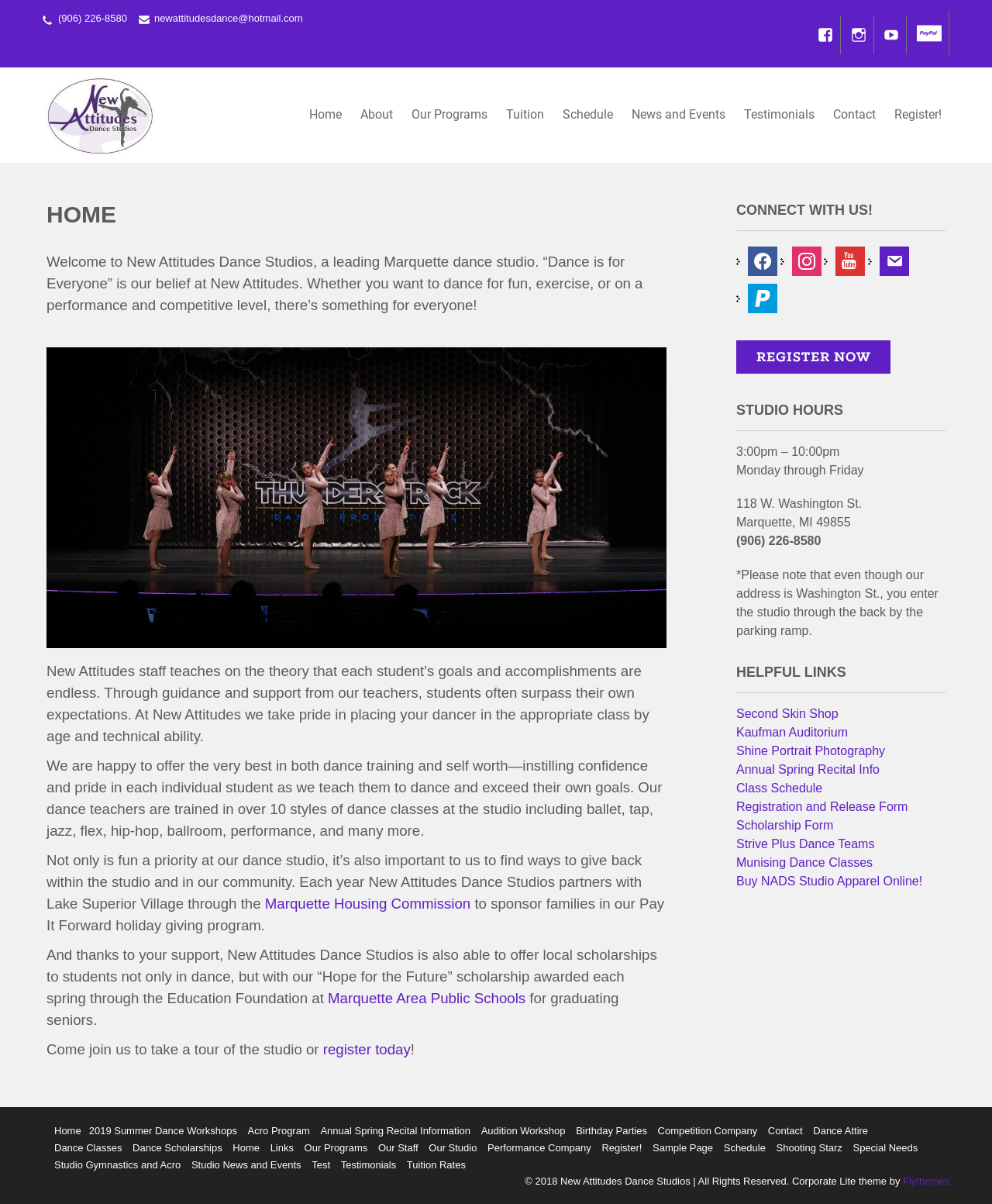Determine and generate the text content of the webpage's headline.

NEW ATTITUDES DANCE STUDIOS